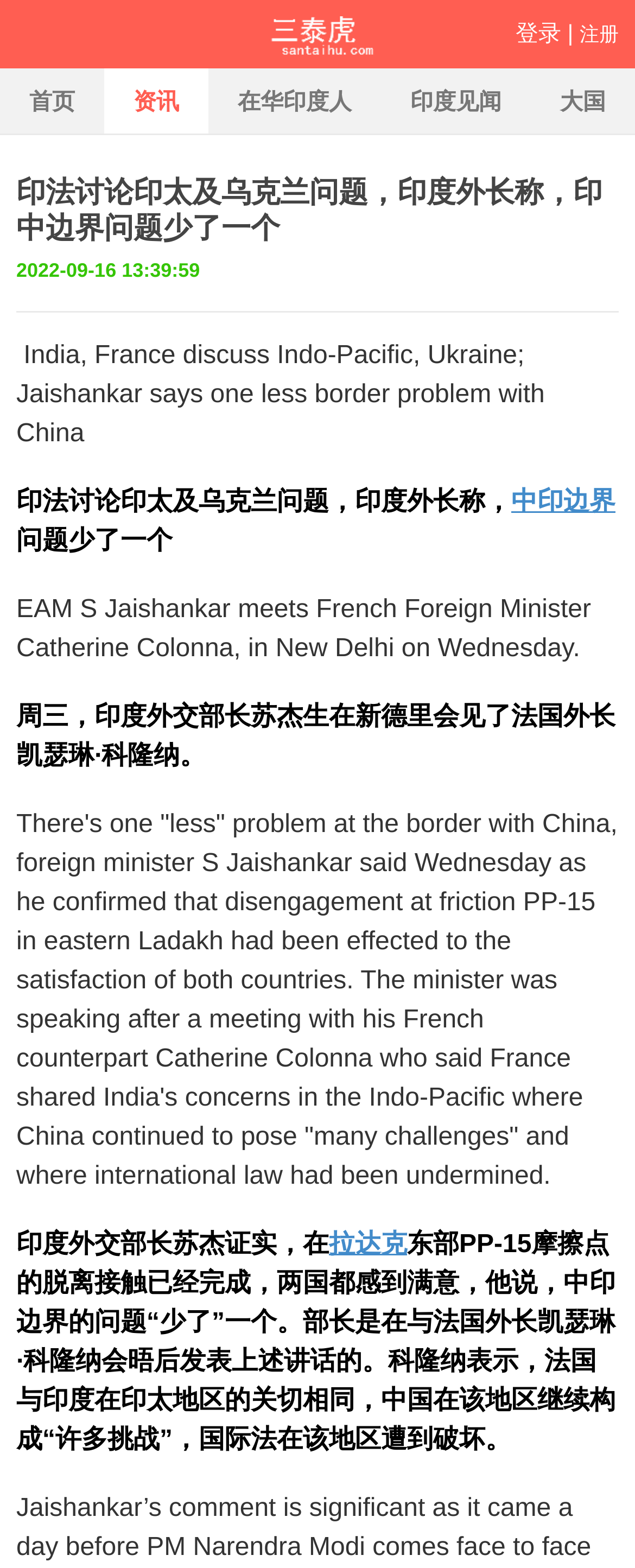Provide the bounding box coordinates of the HTML element this sentence describes: "三泰虎".

[0.0, 0.0, 1.0, 0.044]